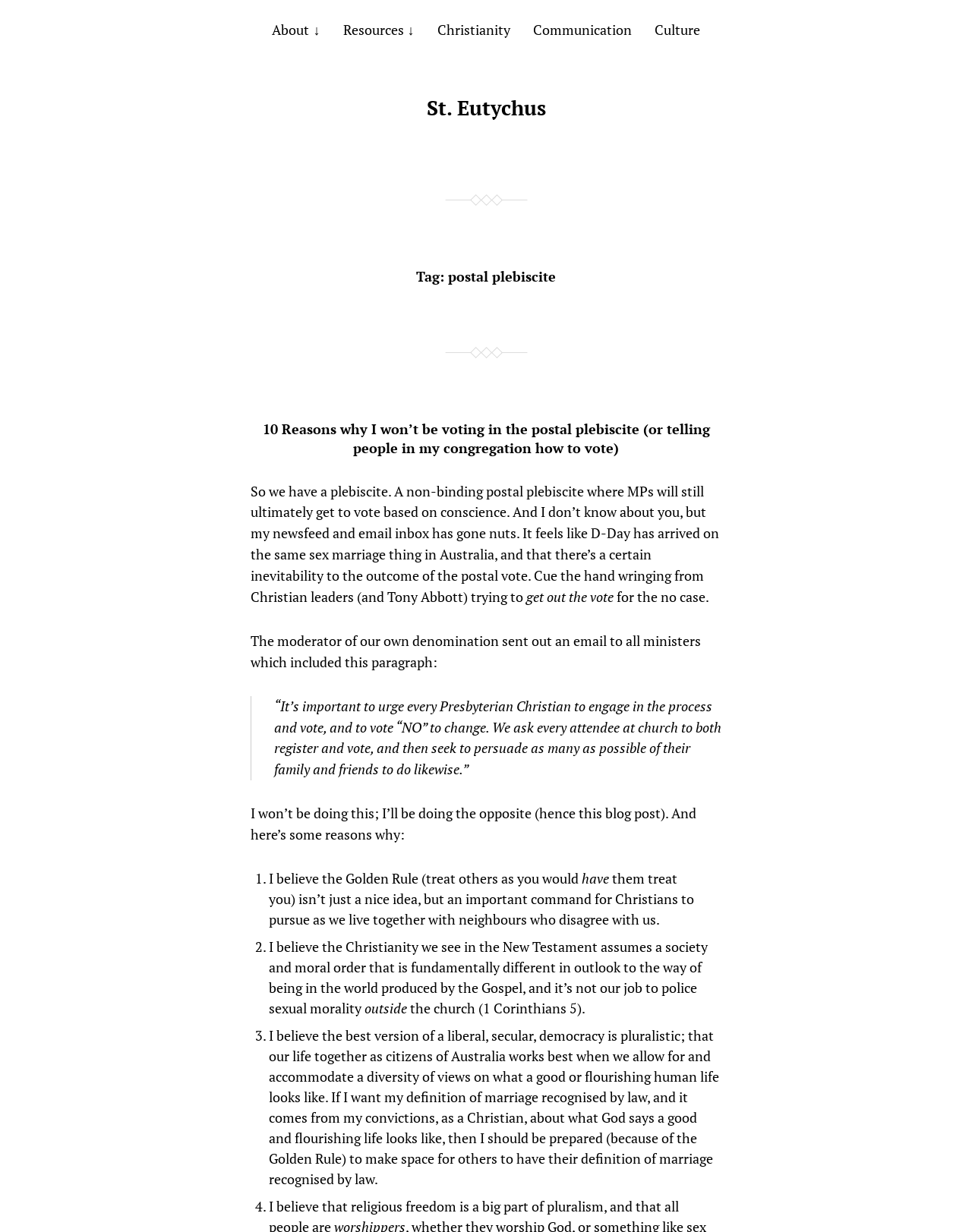What is the main topic of this webpage?
Provide an in-depth and detailed explanation in response to the question.

Based on the webpage content, it appears that the main topic is the postal plebiscite, specifically the author's reasons for not voting in it. The heading '10 Reasons why I won’t be voting in the postal plebiscite (or telling people in my congregation how to vote)' and the subsequent list of reasons support this conclusion.